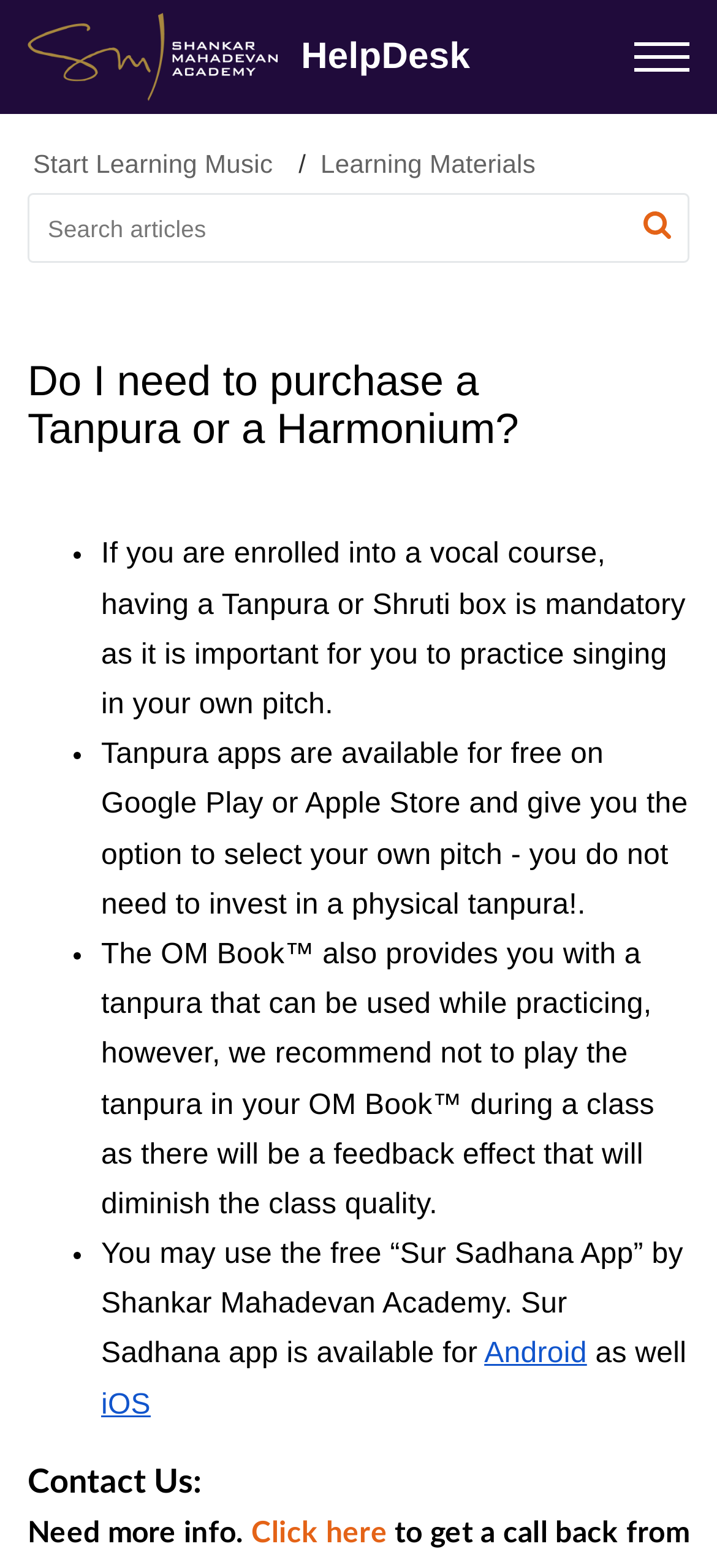Use a single word or phrase to answer the question:
What is the purpose of a Tanpura or Shruti box?

For vocal course practice